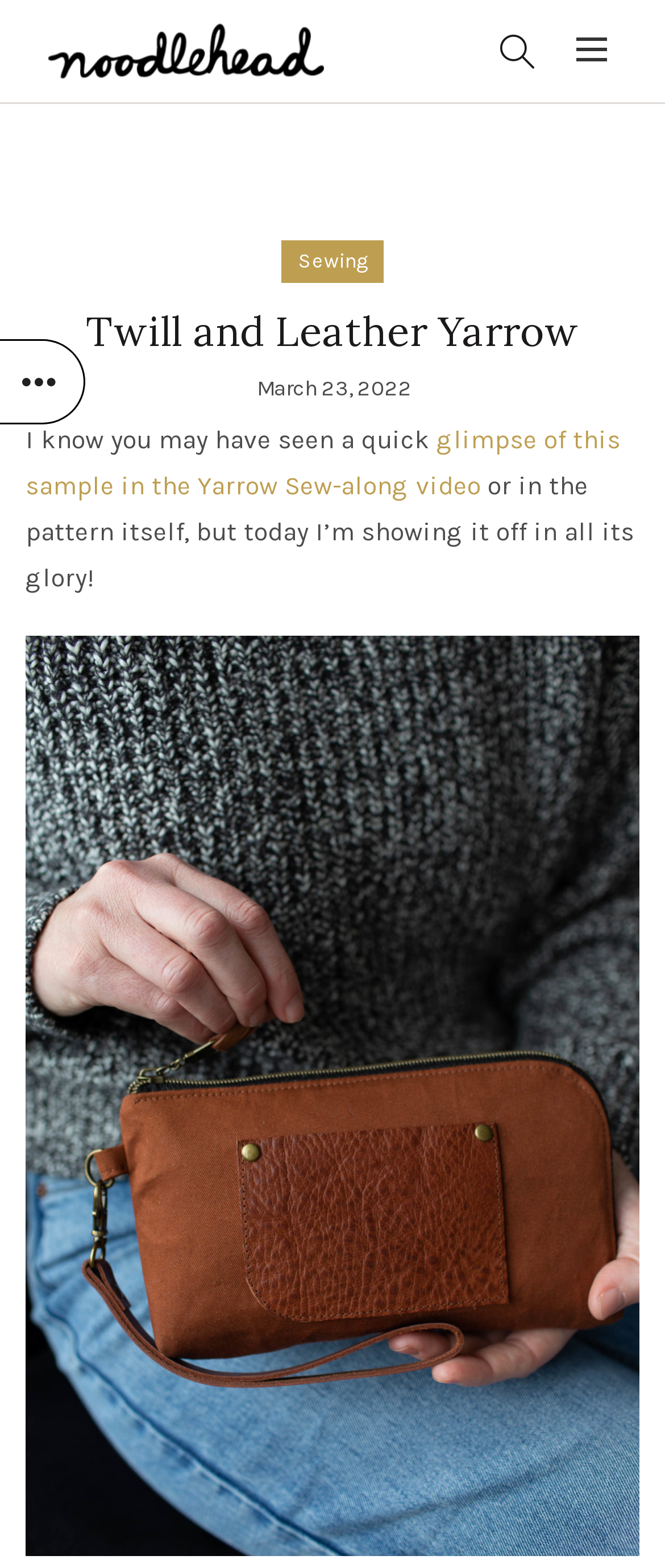How many images are on this webpage?
Using the information from the image, give a concise answer in one word or a short phrase.

2